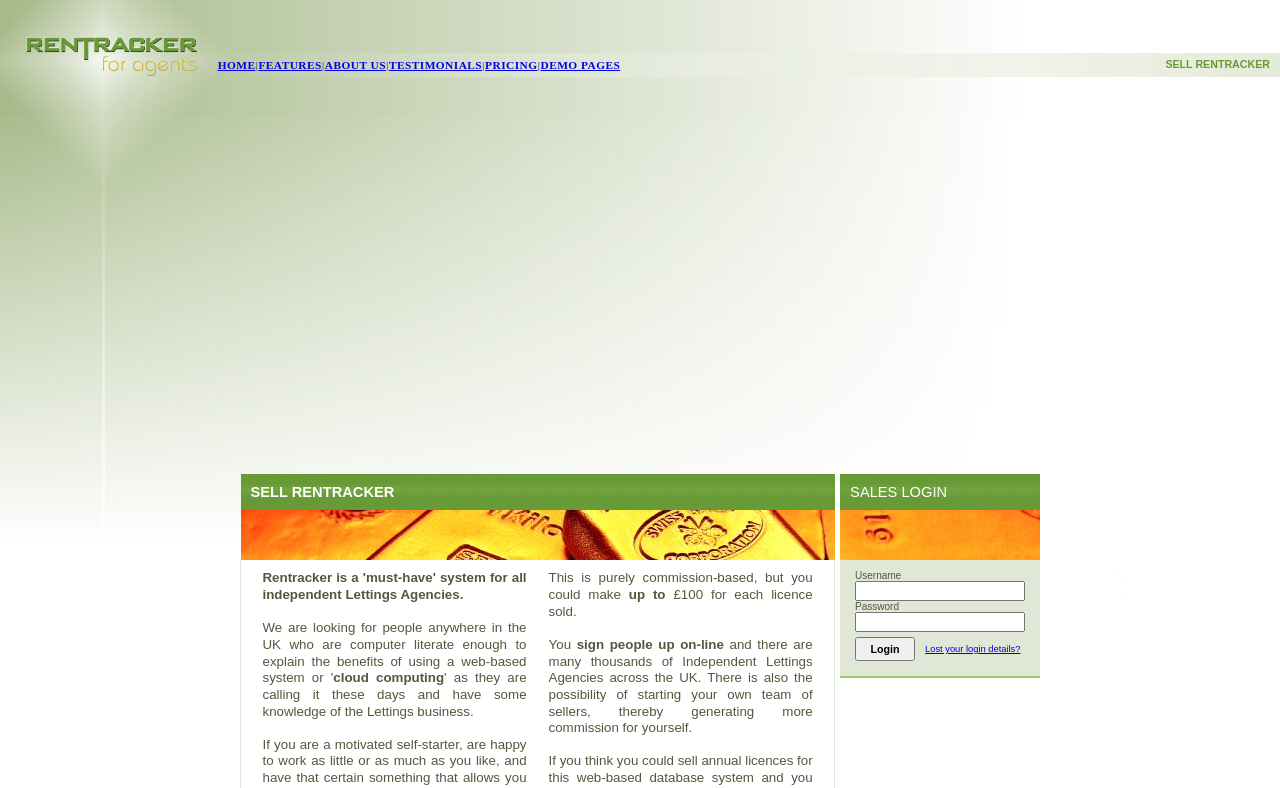Return the bounding box coordinates of the UI element that corresponds to this description: "HOME". The coordinates must be given as four float numbers in the range of 0 and 1, [left, top, right, bottom].

[0.17, 0.074, 0.2, 0.089]